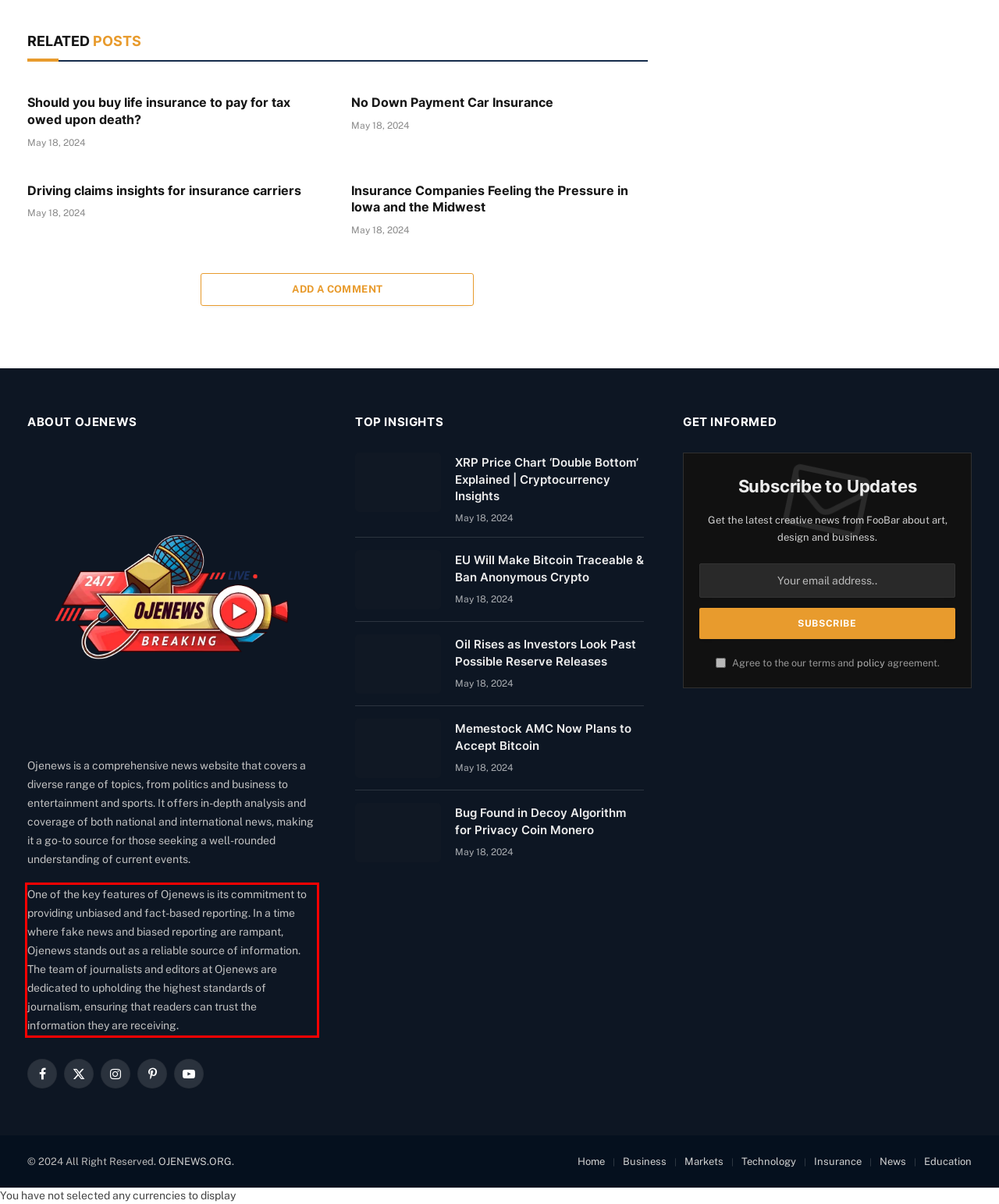View the screenshot of the webpage and identify the UI element surrounded by a red bounding box. Extract the text contained within this red bounding box.

One of the key features of Ojenews is its commitment to providing unbiased and fact-based reporting. In a time where fake news and biased reporting are rampant, Ojenews stands out as a reliable source of information. The team of journalists and editors at Ojenews are dedicated to upholding the highest standards of journalism, ensuring that readers can trust the information they are receiving.